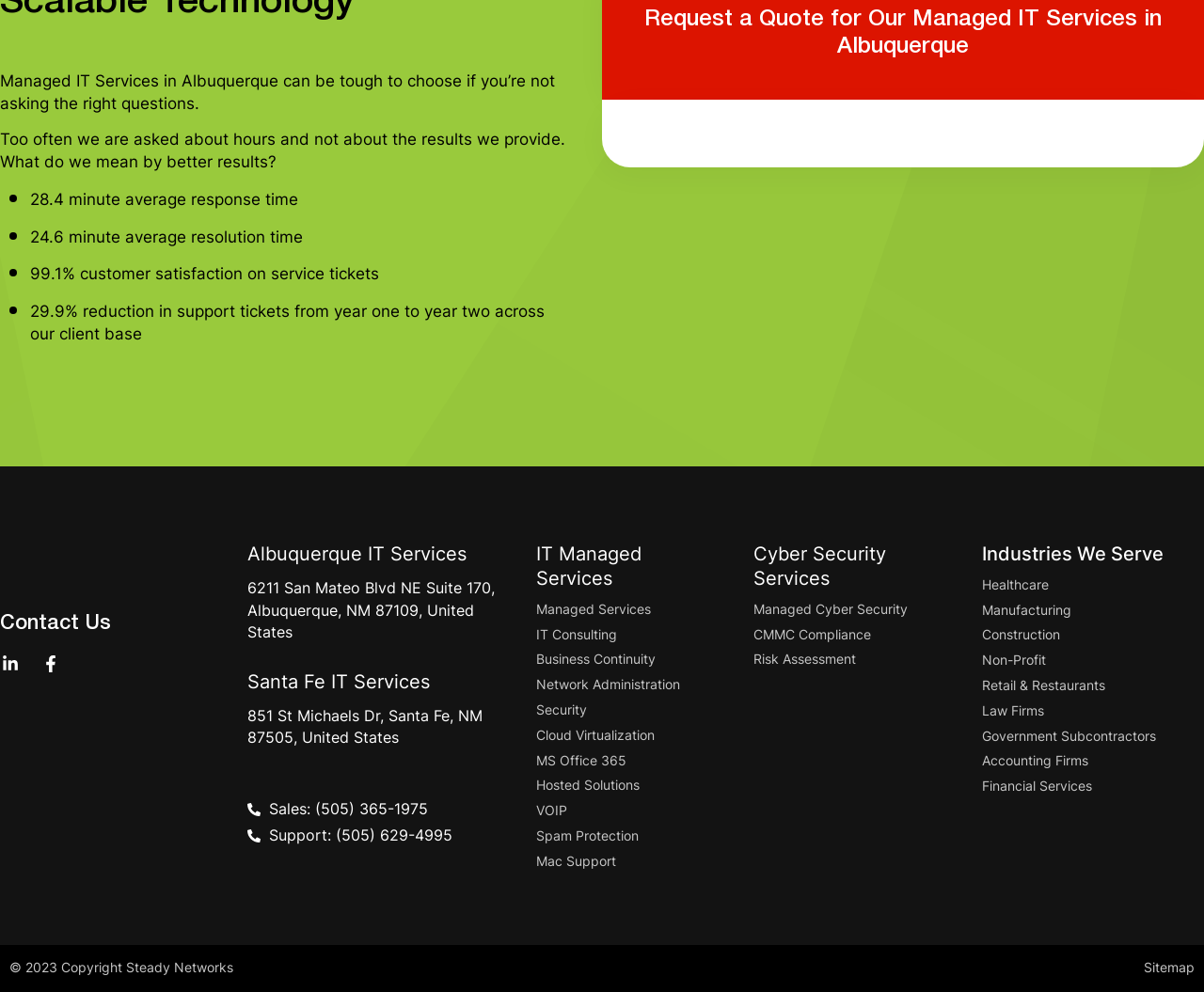What is the name of the company providing IT services?
Please provide a single word or phrase as the answer based on the screenshot.

Steady Networks